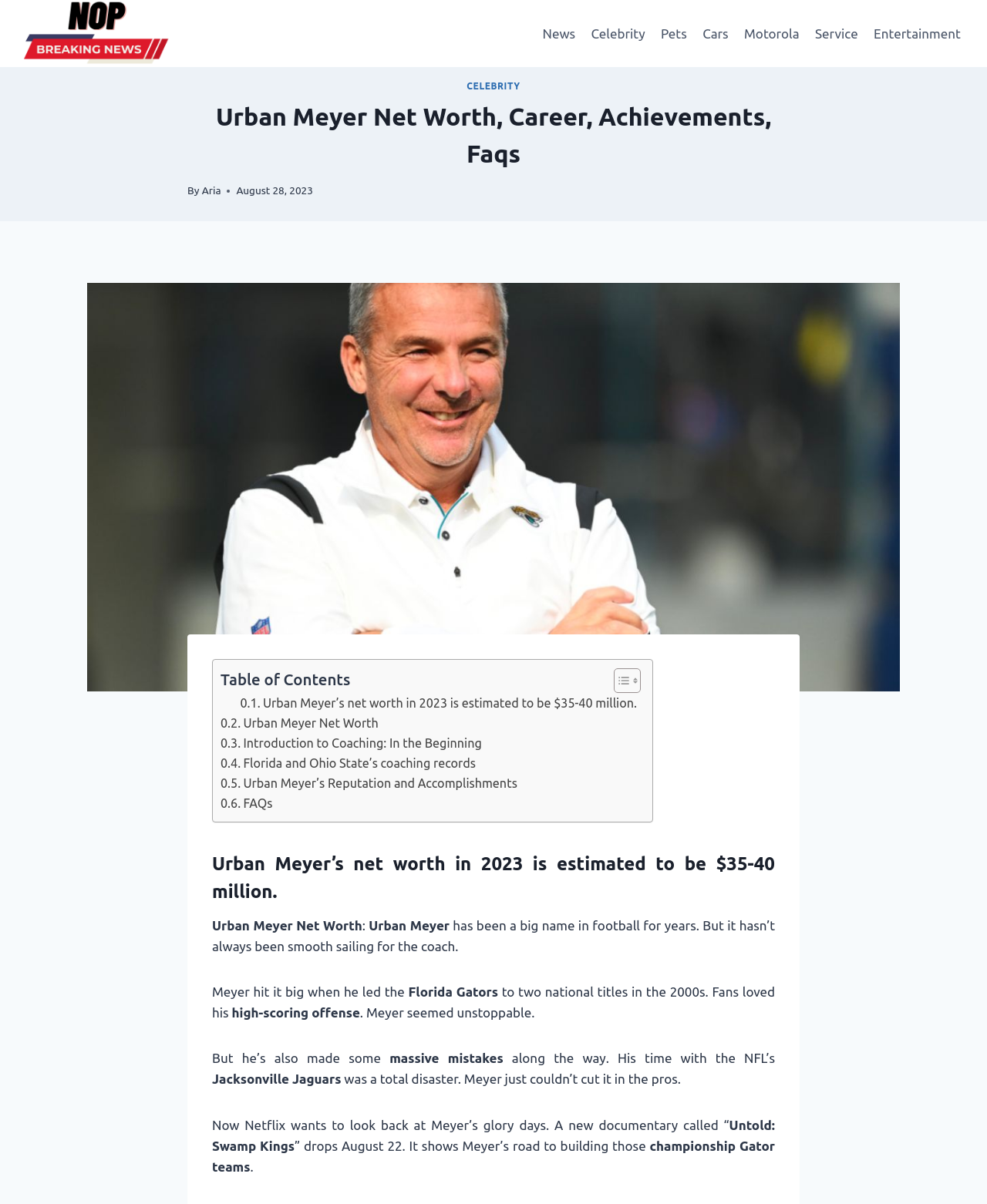Who wrote the article about Urban Meyer?
Kindly offer a comprehensive and detailed response to the question.

The answer can be found in the byline section, where it is stated that the article is written by 'Aria'.